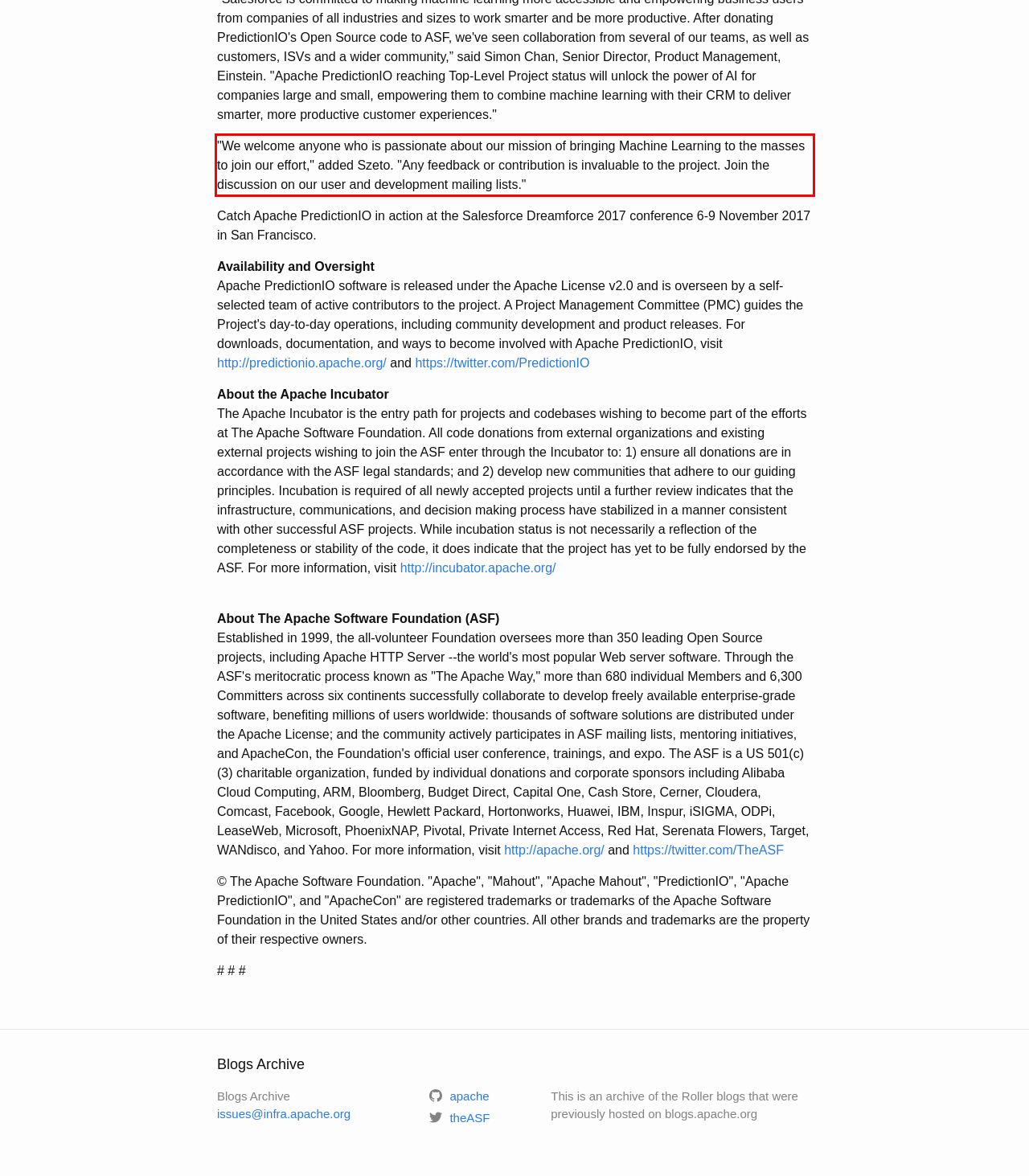Within the screenshot of the webpage, there is a red rectangle. Please recognize and generate the text content inside this red bounding box.

"We welcome anyone who is passionate about our mission of bringing Machine Learning to the masses to join our effort," added Szeto. "Any feedback or contribution is invaluable to the project. Join the discussion on our user and development mailing lists."